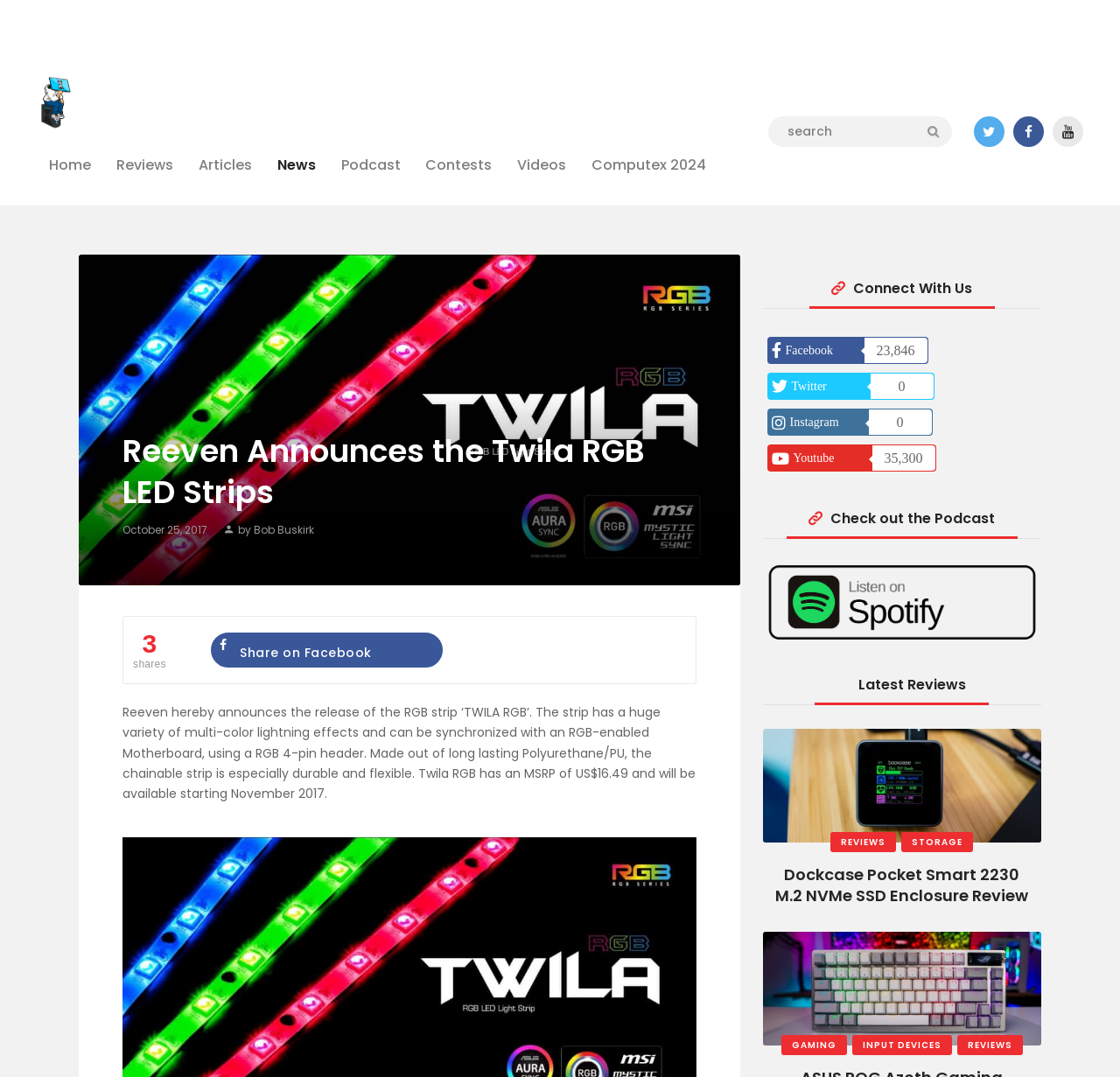Give a one-word or one-phrase response to the question:
What is the social media platform with 23,846 followers?

Facebook